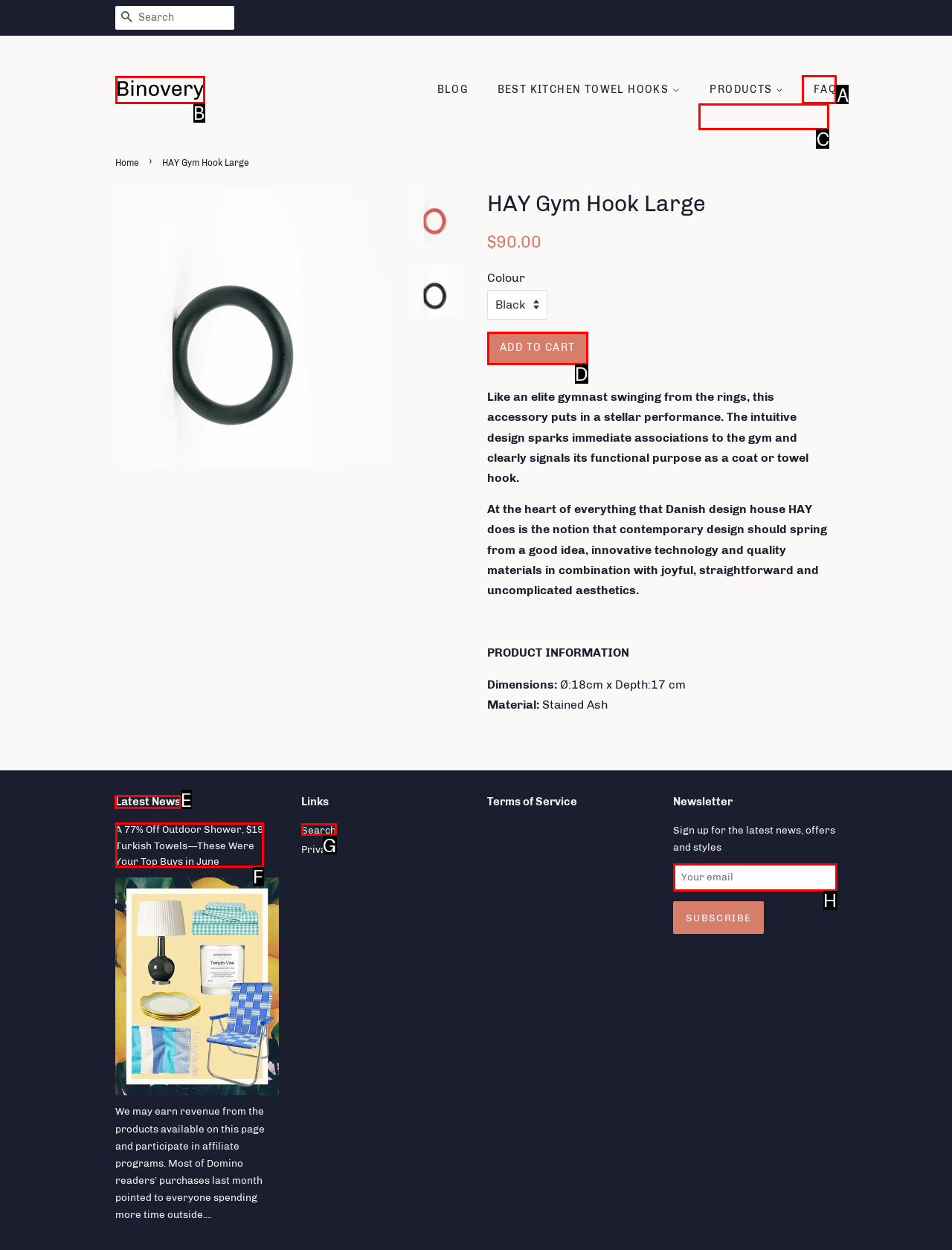Identify the HTML element to select in order to accomplish the following task: Read latest news
Reply with the letter of the chosen option from the given choices directly.

E